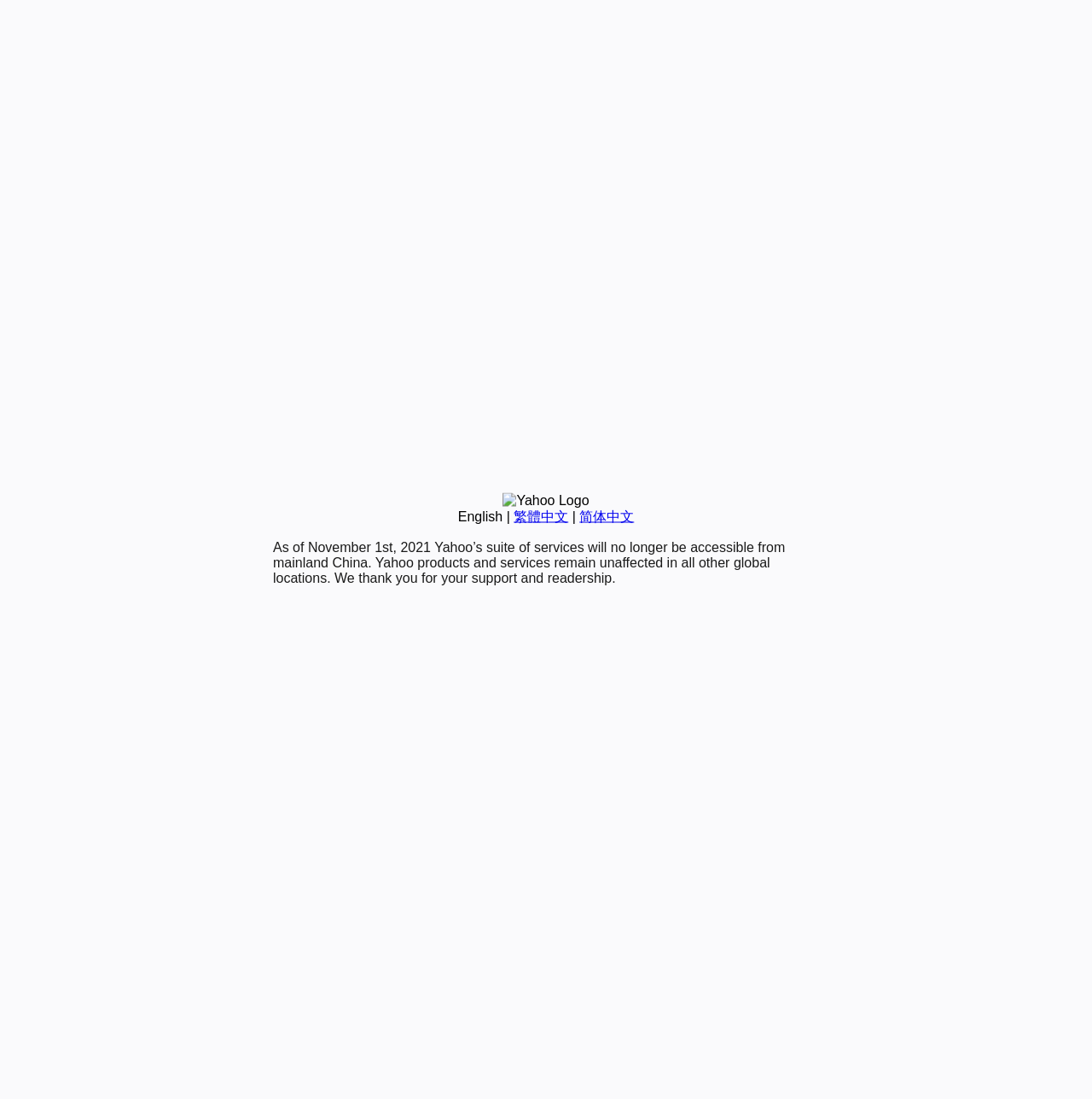Identify the bounding box coordinates for the UI element described as follows: "English". Ensure the coordinates are four float numbers between 0 and 1, formatted as [left, top, right, bottom].

[0.419, 0.463, 0.46, 0.476]